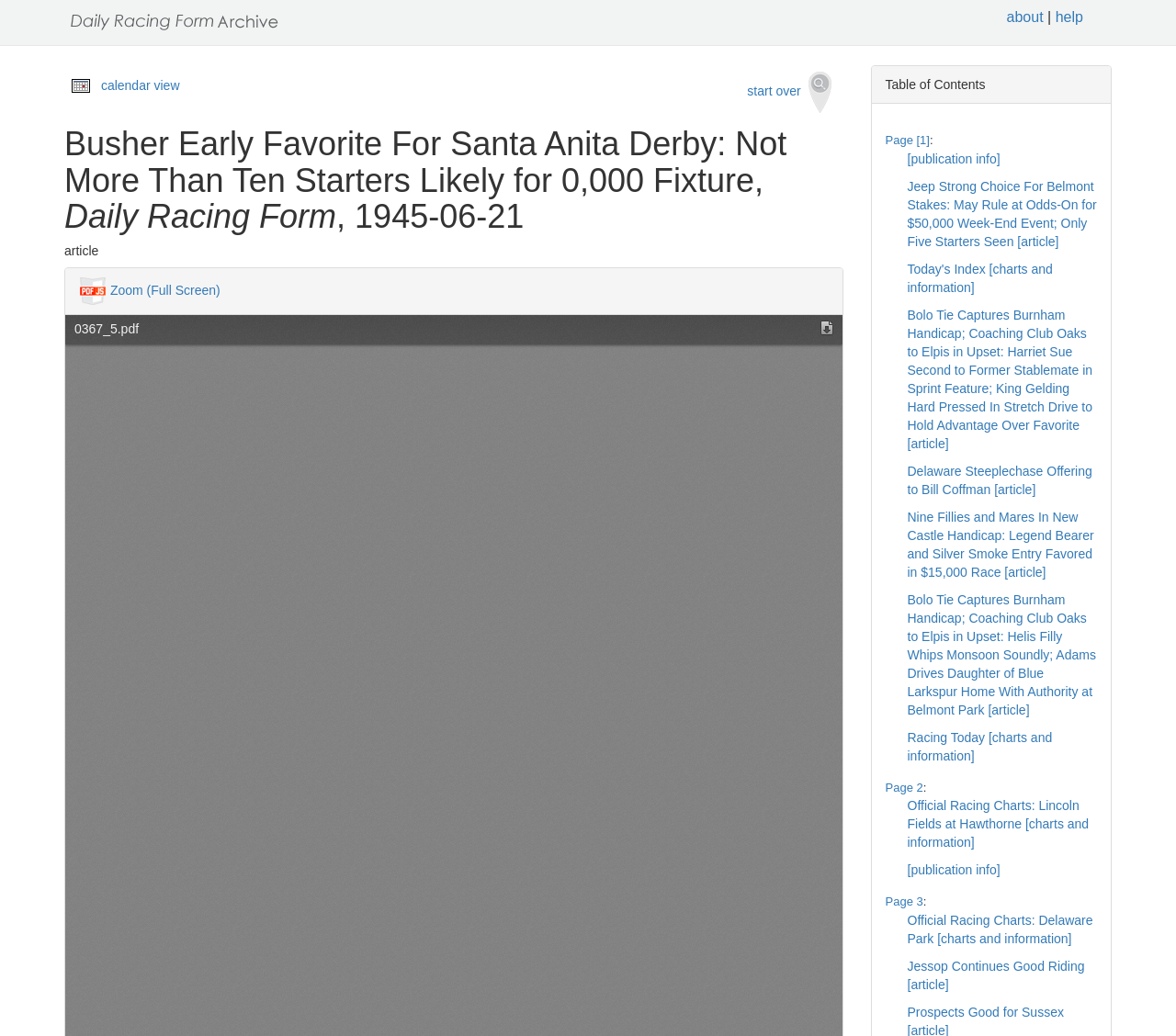Locate the bounding box coordinates of the element you need to click to accomplish the task described by this instruction: "go to page 1".

[0.753, 0.129, 0.791, 0.142]